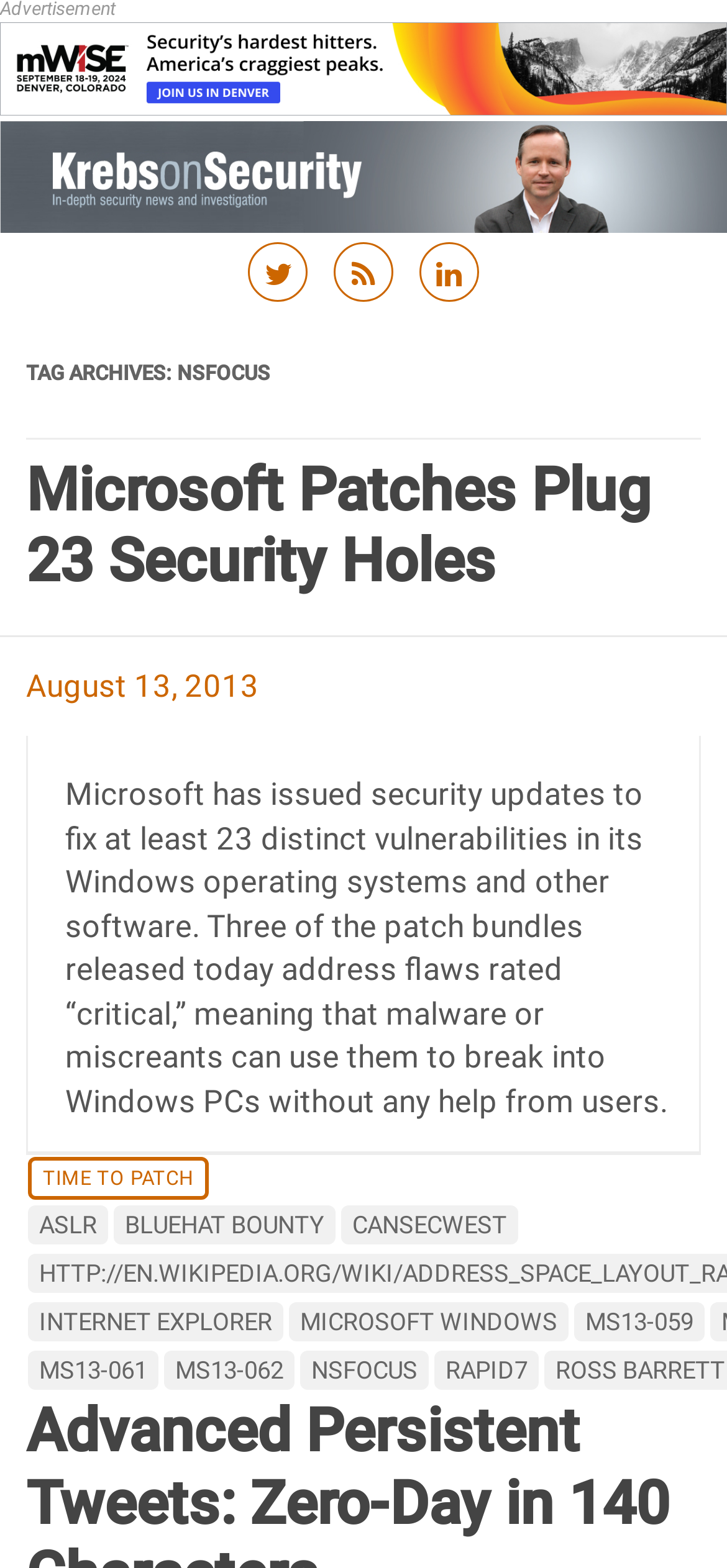How many vulnerabilities did Microsoft fix?
Provide a concise answer using a single word or phrase based on the image.

23